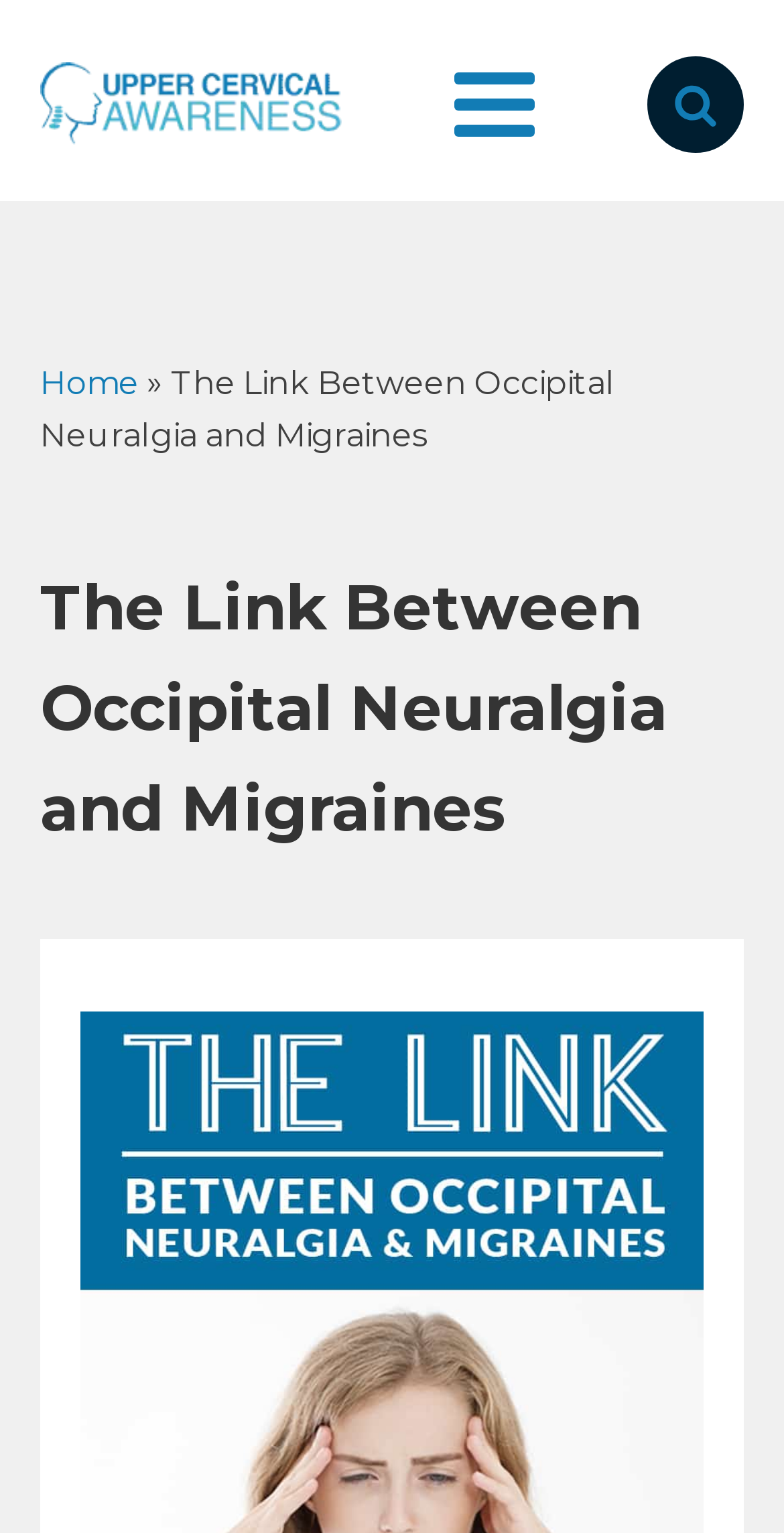Please give a succinct answer using a single word or phrase:
Is there a search function on this webpage?

Yes